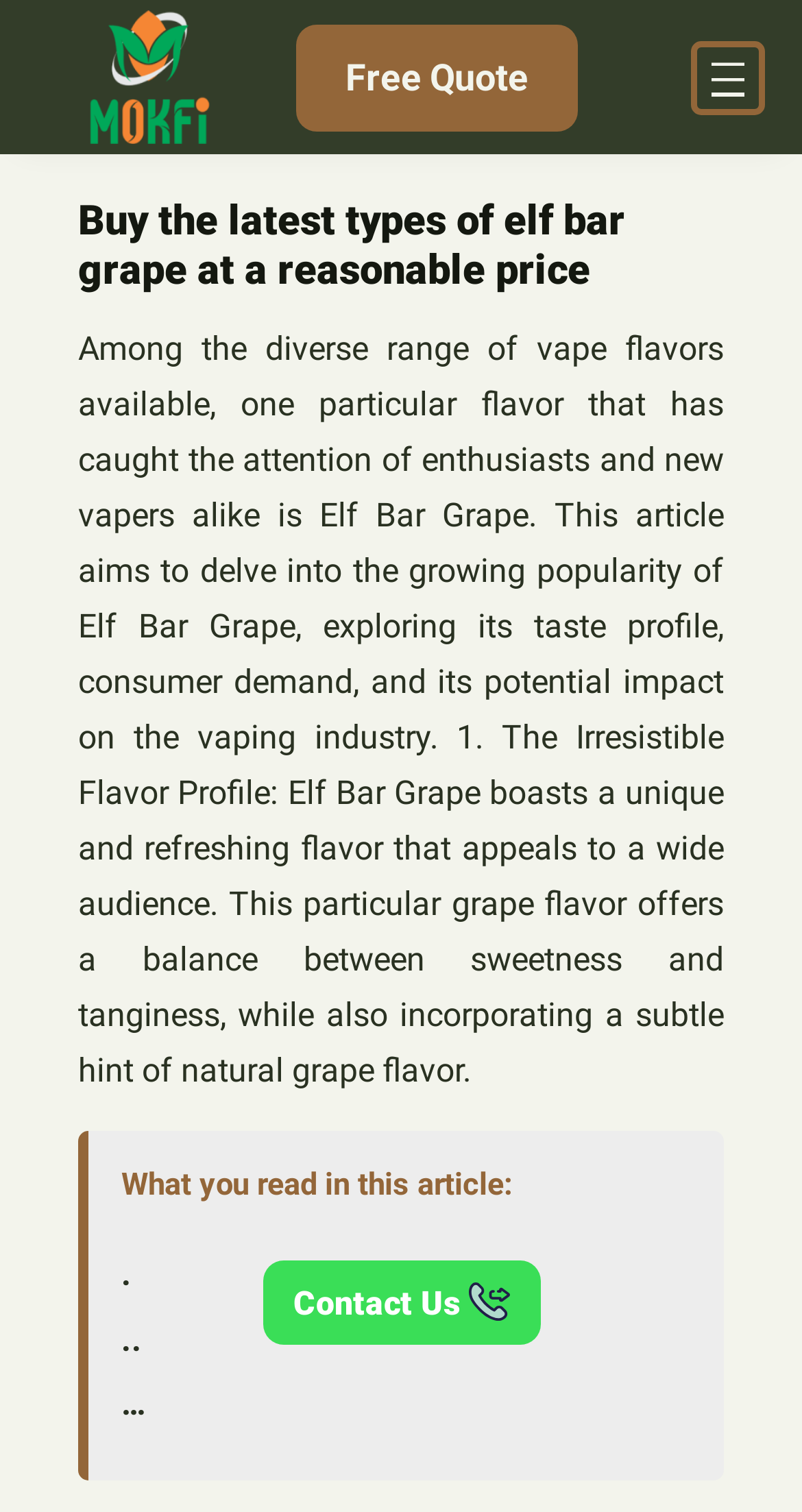Based on the element description, predict the bounding box coordinates (top-left x, top-left y, bottom-right x, bottom-right y) for the UI element in the screenshot: Contact Us

[0.327, 0.833, 0.673, 0.889]